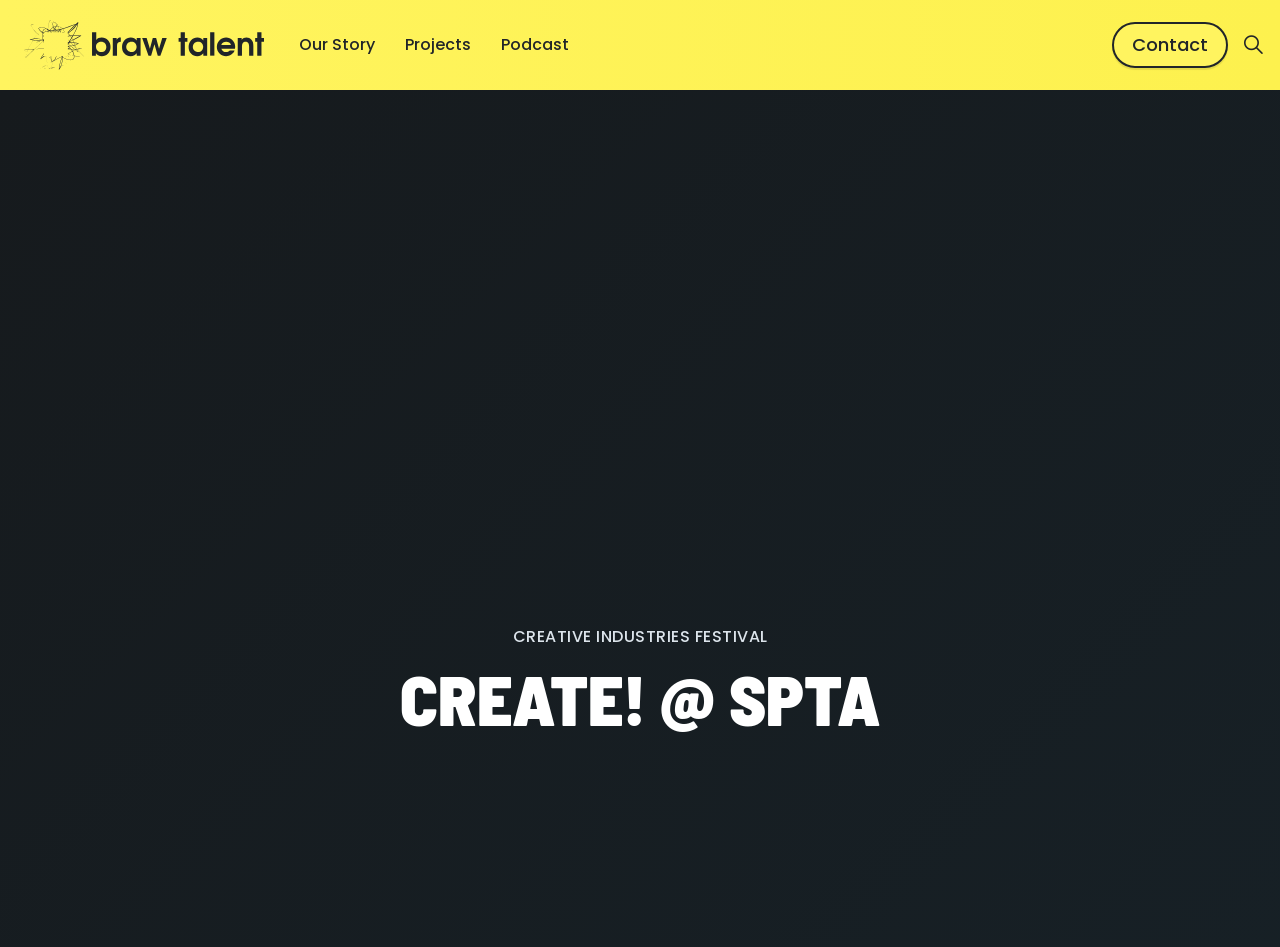How many call-to-action links are there?
Refer to the image and answer the question using a single word or phrase.

1